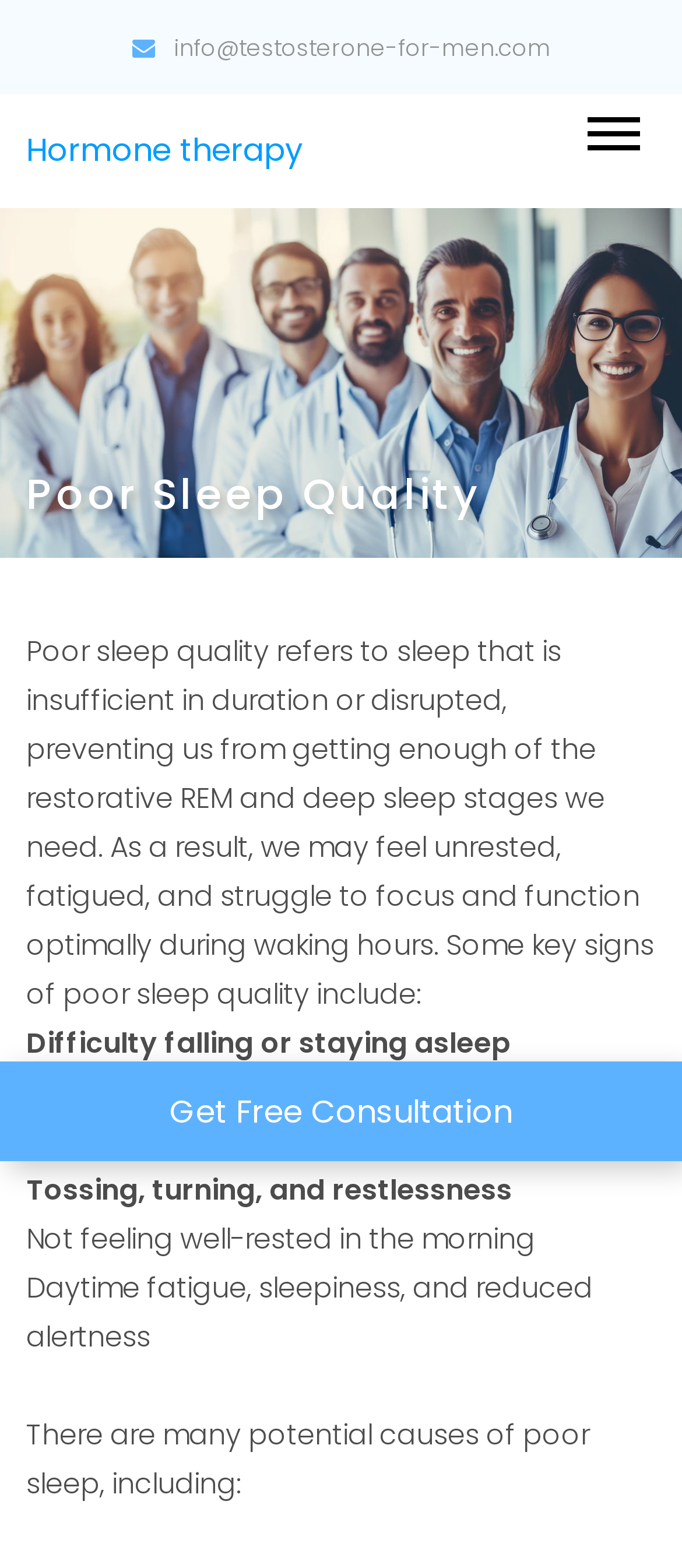Please reply to the following question with a single word or a short phrase:
How can I get a consultation from the Vitality Hormone Center?

Get Free Consultation